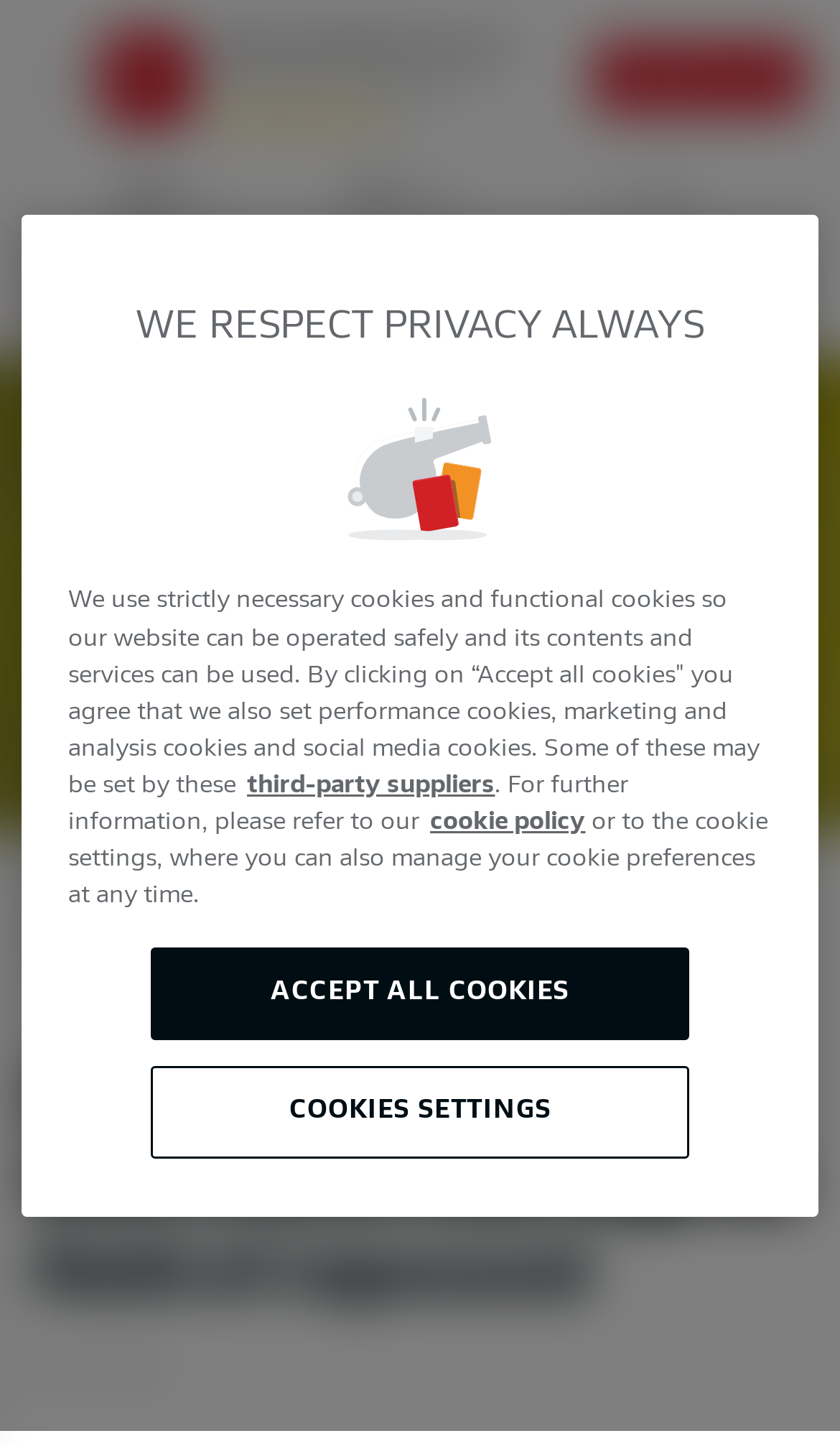What is the name of the website?
Can you provide an in-depth and detailed response to the question?

The name of the website can be found in the top-left corner of the webpage, where it is displayed as a link with the text 'Bundesliga.com'.